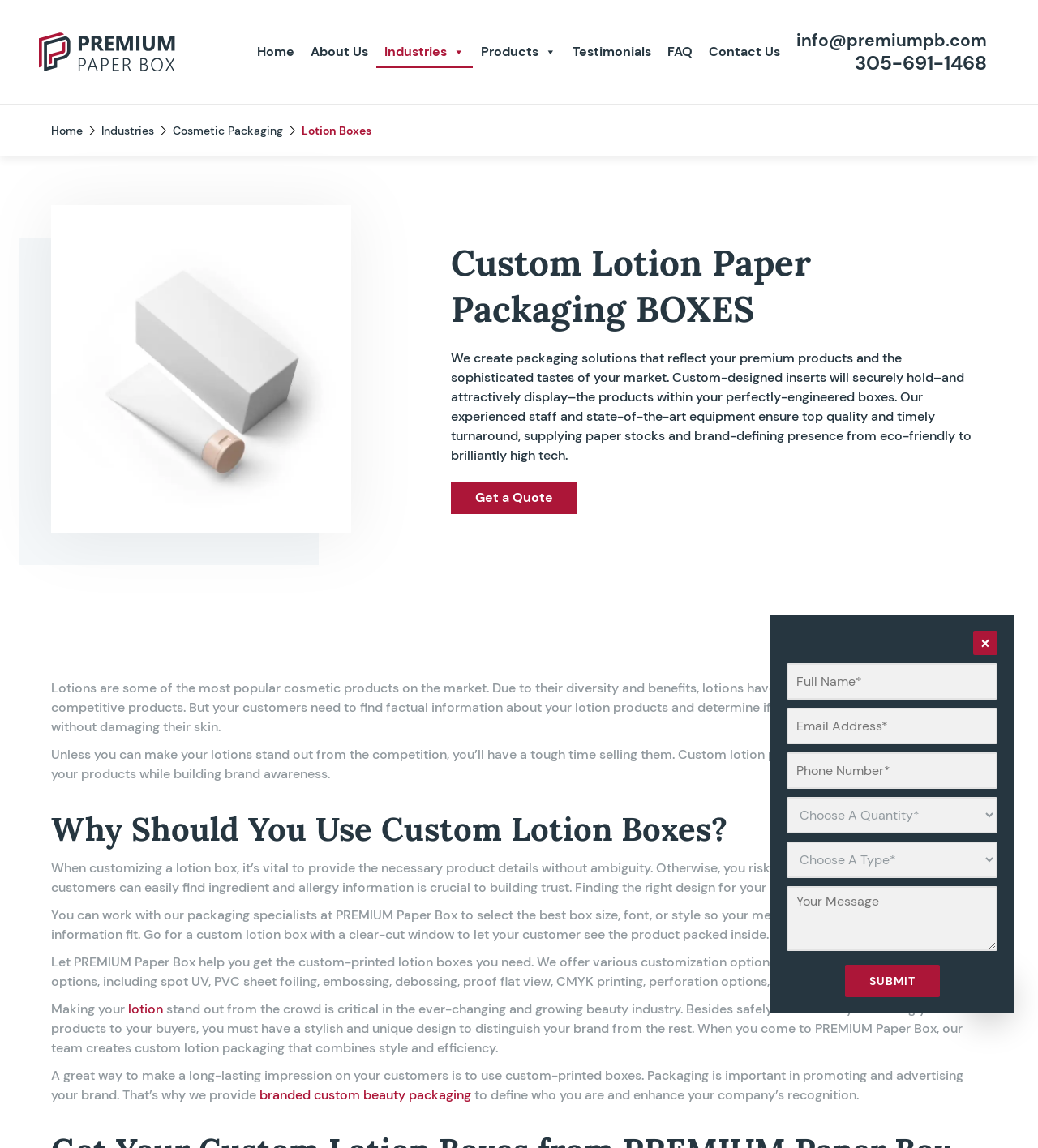Using a single word or phrase, answer the following question: 
What is the contact email address?

info@premiumpb.com